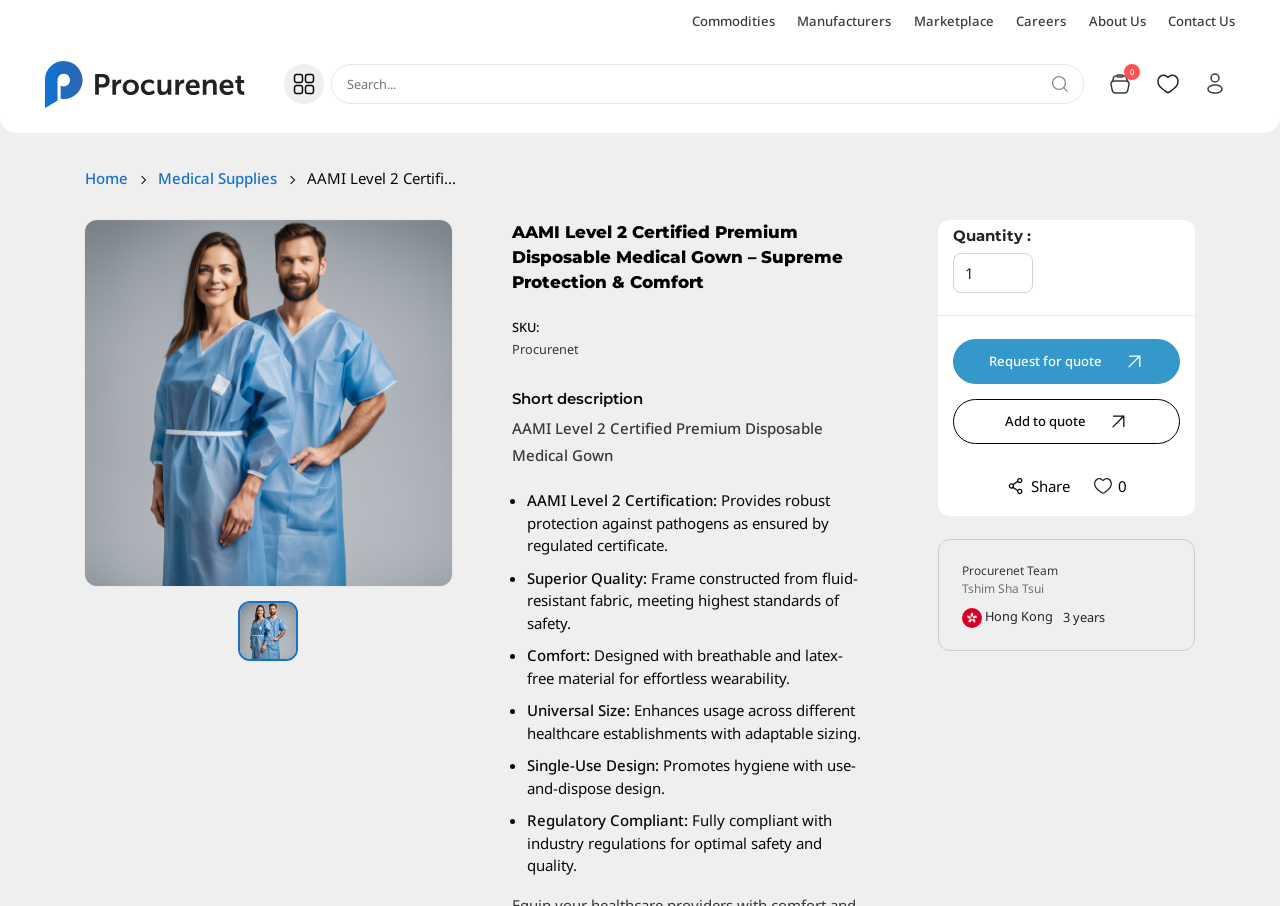Identify the bounding box coordinates for the region to click in order to carry out this instruction: "Add the AAMI Level 2 Certified Premium Disposable Medical Gown to the quote". Provide the coordinates using four float numbers between 0 and 1, formatted as [left, top, right, bottom].

[0.745, 0.44, 0.922, 0.49]